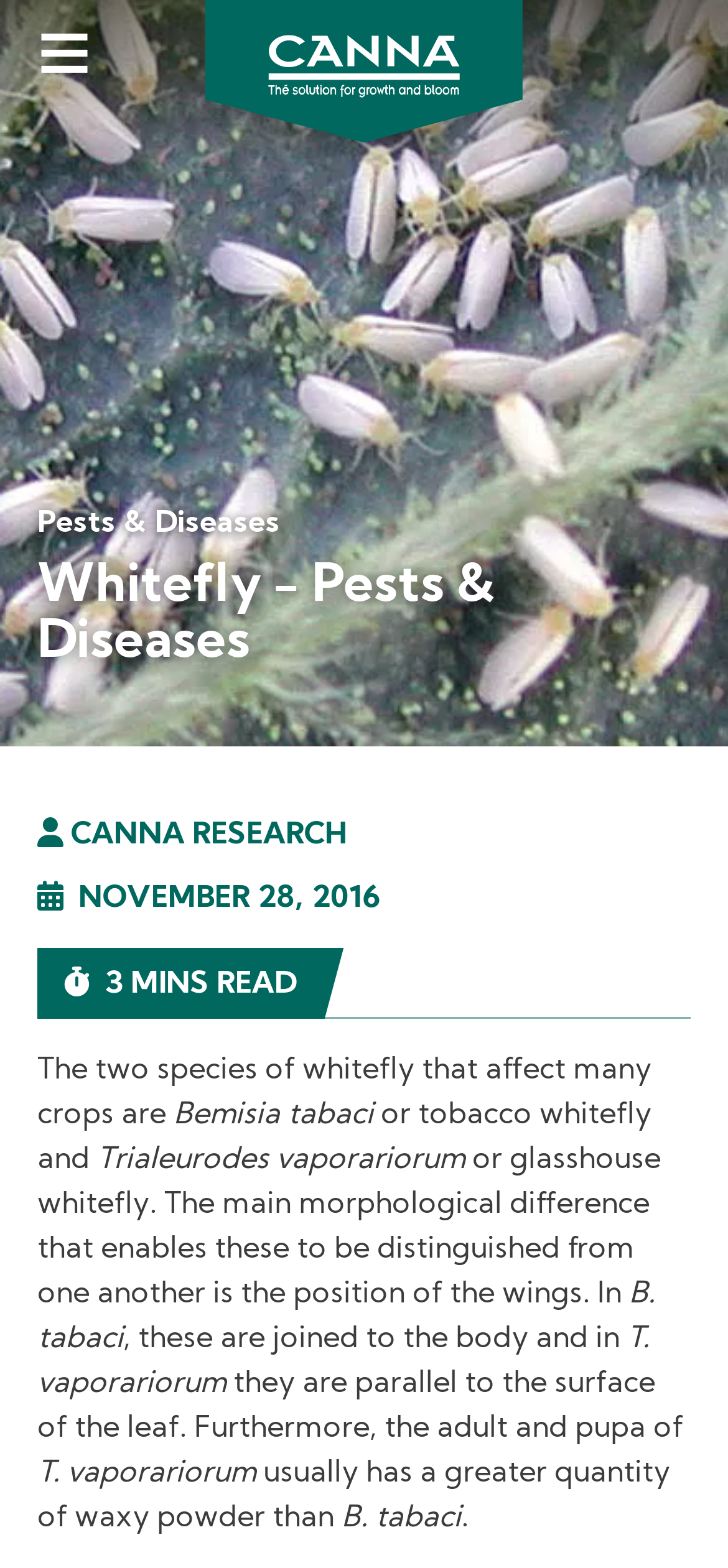Give a one-word or short phrase answer to this question: 
What are the two species of whitefly that affect many crops?

Bemisia tabaci and Trialeurodes vaporariorum